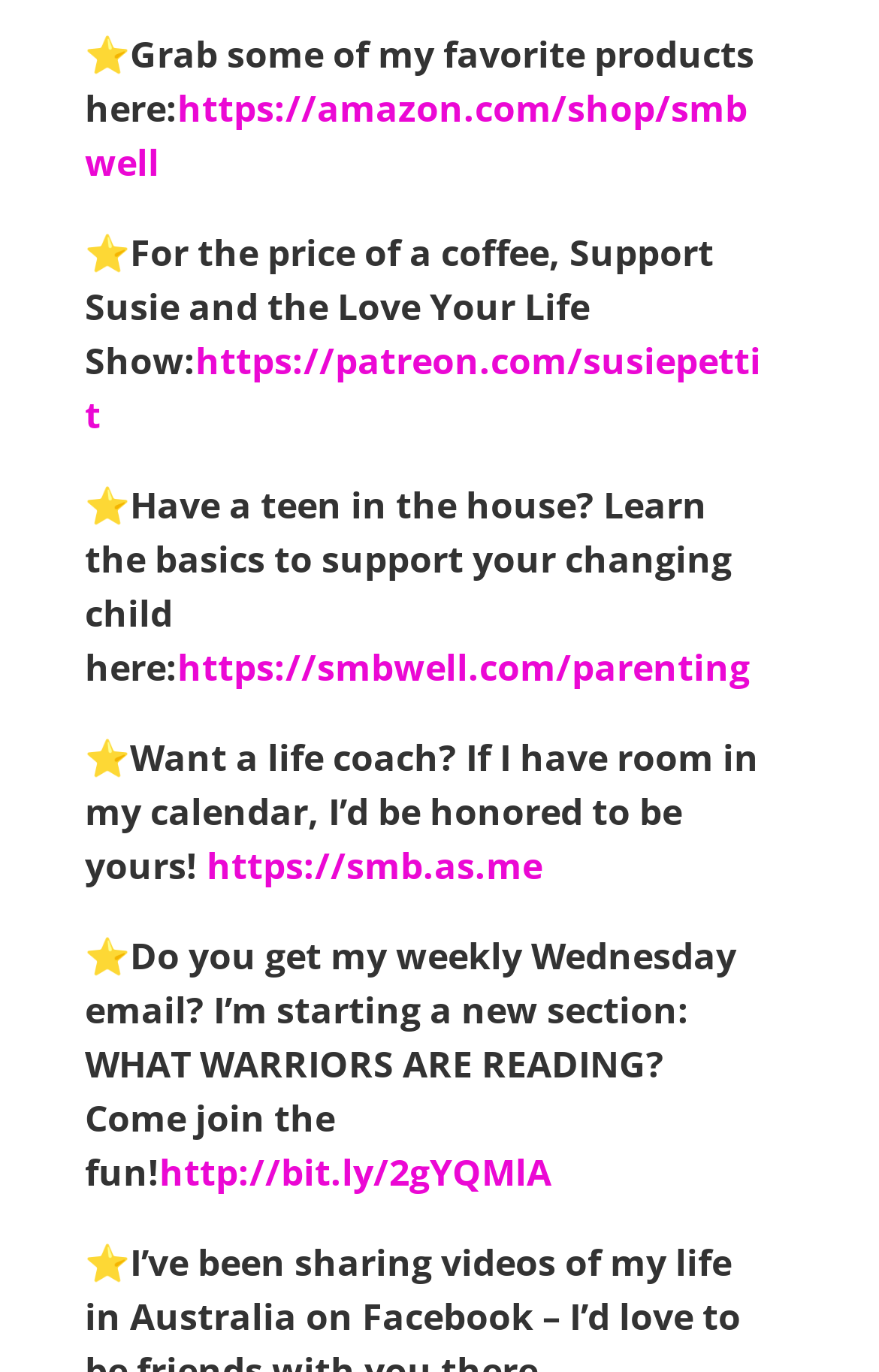Please identify the bounding box coordinates of the region to click in order to complete the given instruction: "Get life coaching from Susie". The coordinates should be four float numbers between 0 and 1, i.e., [left, top, right, bottom].

[0.235, 0.612, 0.617, 0.648]